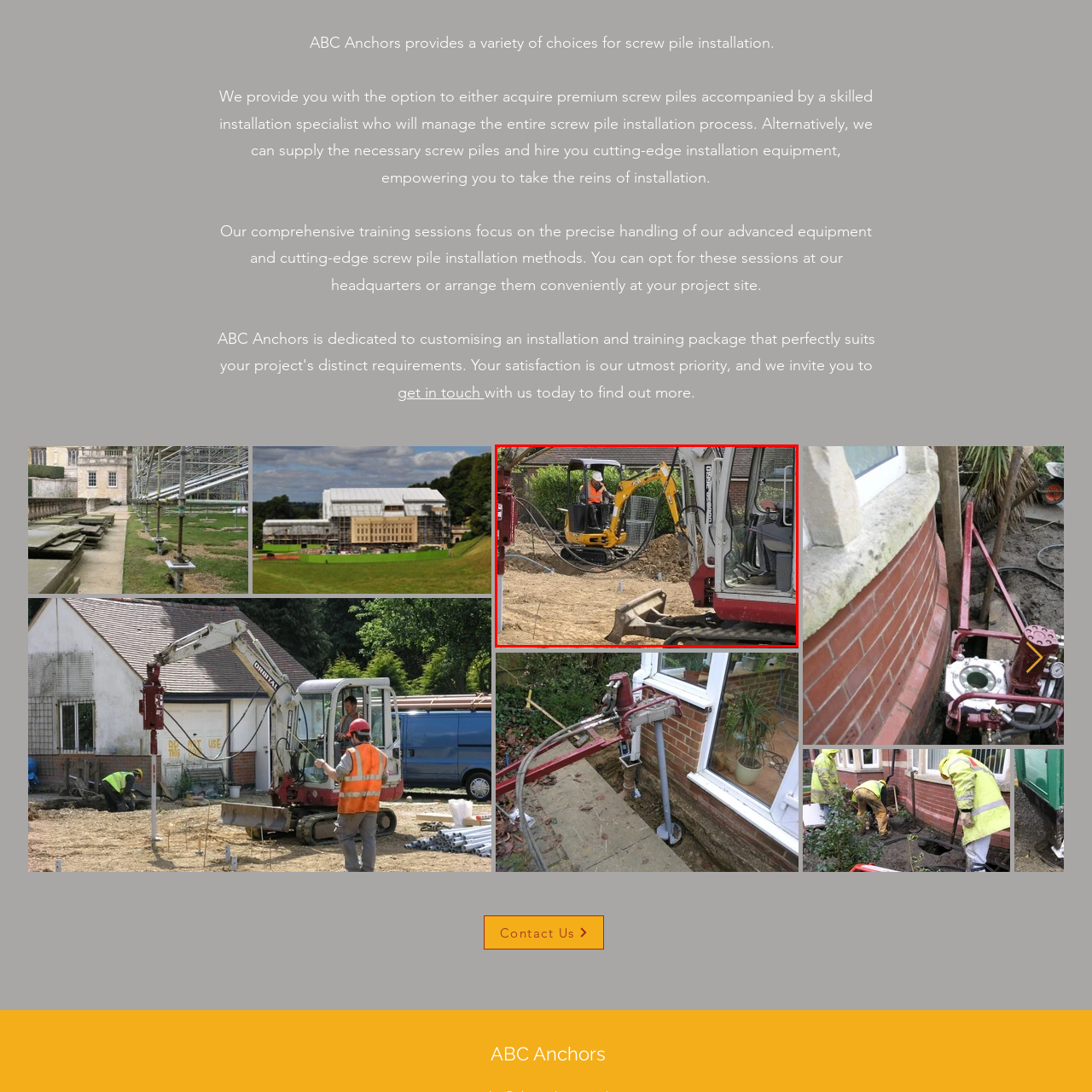Examine the red-bounded region in the image and describe it in detail.

The image depicts a construction site where two pieces of machinery are actively engaged in work. In the foreground, a red and white excavator is positioned prominently, its large bucket poised for the next movement. The operator's compartment is clearly visible, showcasing the controls and workspace designed for efficient operation. 

In the background, a smaller yellow excavator is seen maneuvering with precision. This machine is partially obscured by the structure of a grid-like form which appears to be a support for the work being performed. The operator, dressed in a safety vest and helmet, appears focused on the task at hand. The surrounding area is marked by freshly disturbed earth, indicating ongoing excavation or installation work, typical of screw pile installation projects. The overall scene conveys a sense of organized activity, reflecting the essential nature of machinery in modern construction processes.